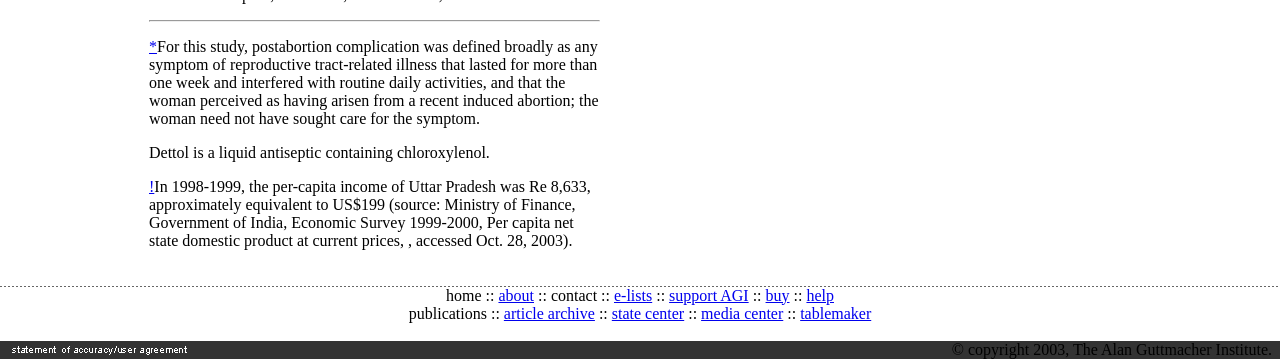Determine the bounding box of the UI element mentioned here: "April 2019". The coordinates must be in the format [left, top, right, bottom] with values ranging from 0 to 1.

None